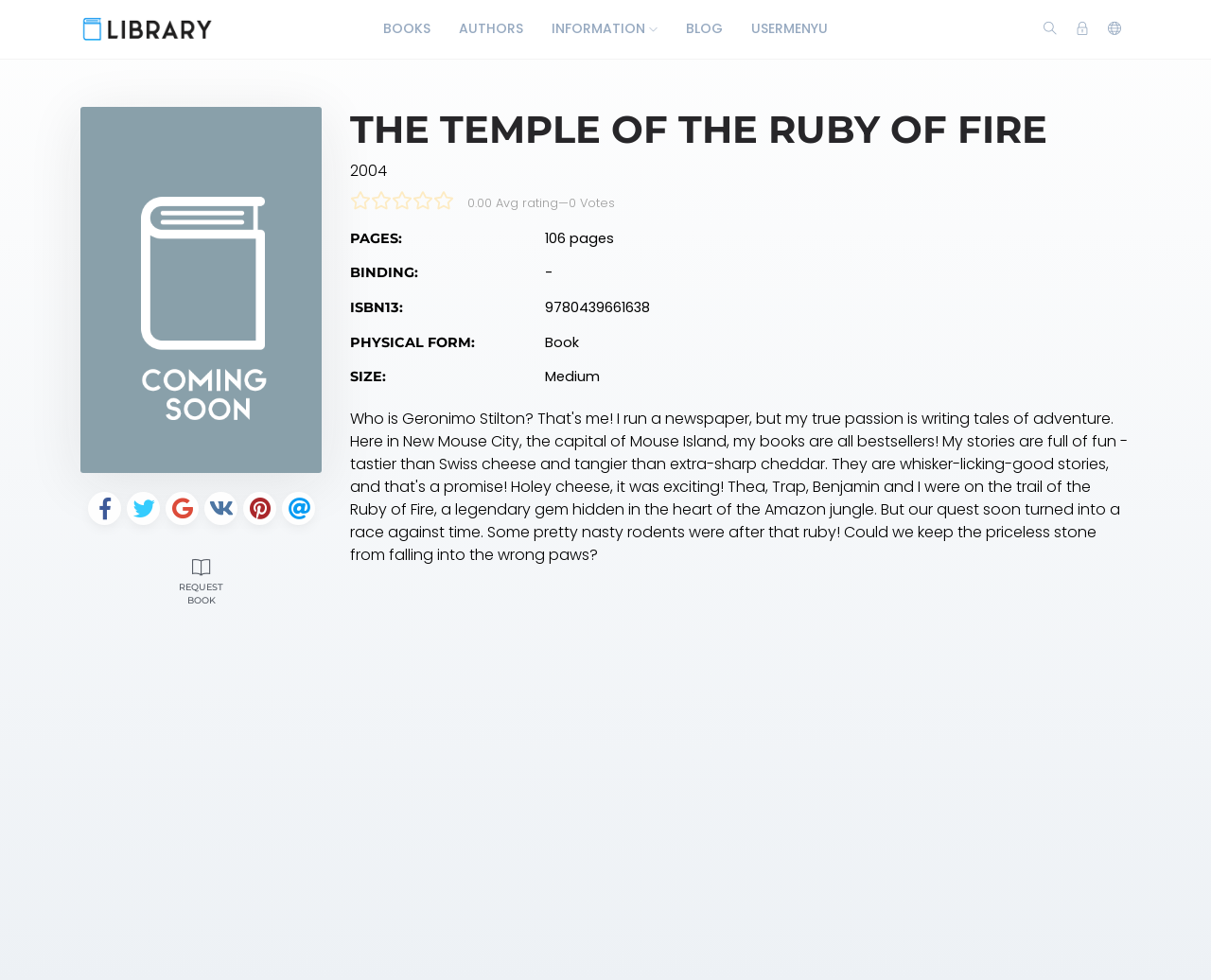Predict the bounding box coordinates for the UI element described as: "Request Book". The coordinates should be four float numbers between 0 and 1, presented as [left, top, right, bottom].

[0.133, 0.564, 0.199, 0.62]